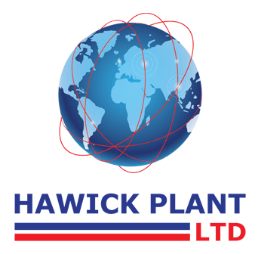What is written below the globe in the logo?
Examine the image and provide an in-depth answer to the question.

Below the globe, the company name 'HAWICK PLANT' is presented in bold, uppercase letters, with 'LTD' positioned beneath it, ensuring clarity and brand recognition.